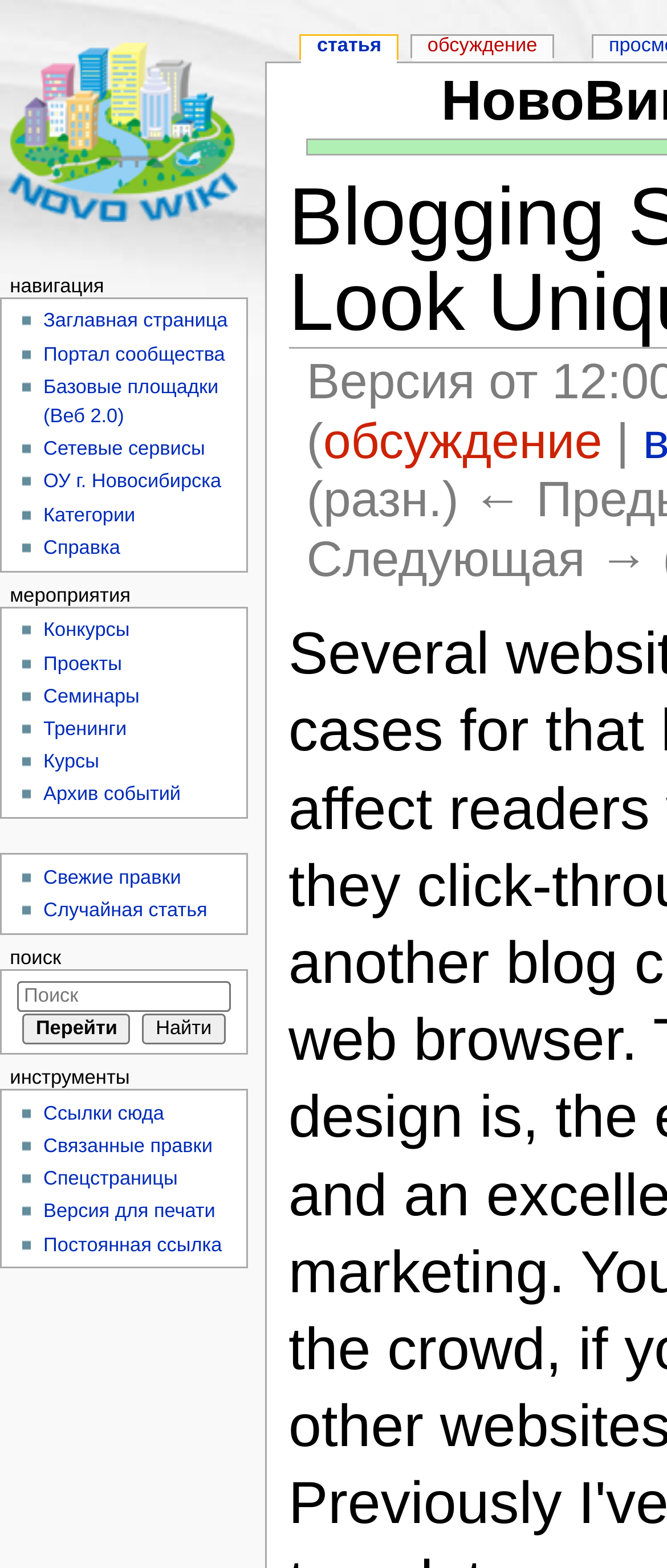Find the bounding box coordinates of the area to click in order to follow the instruction: "go to navigation".

[0.603, 0.377, 0.758, 0.392]